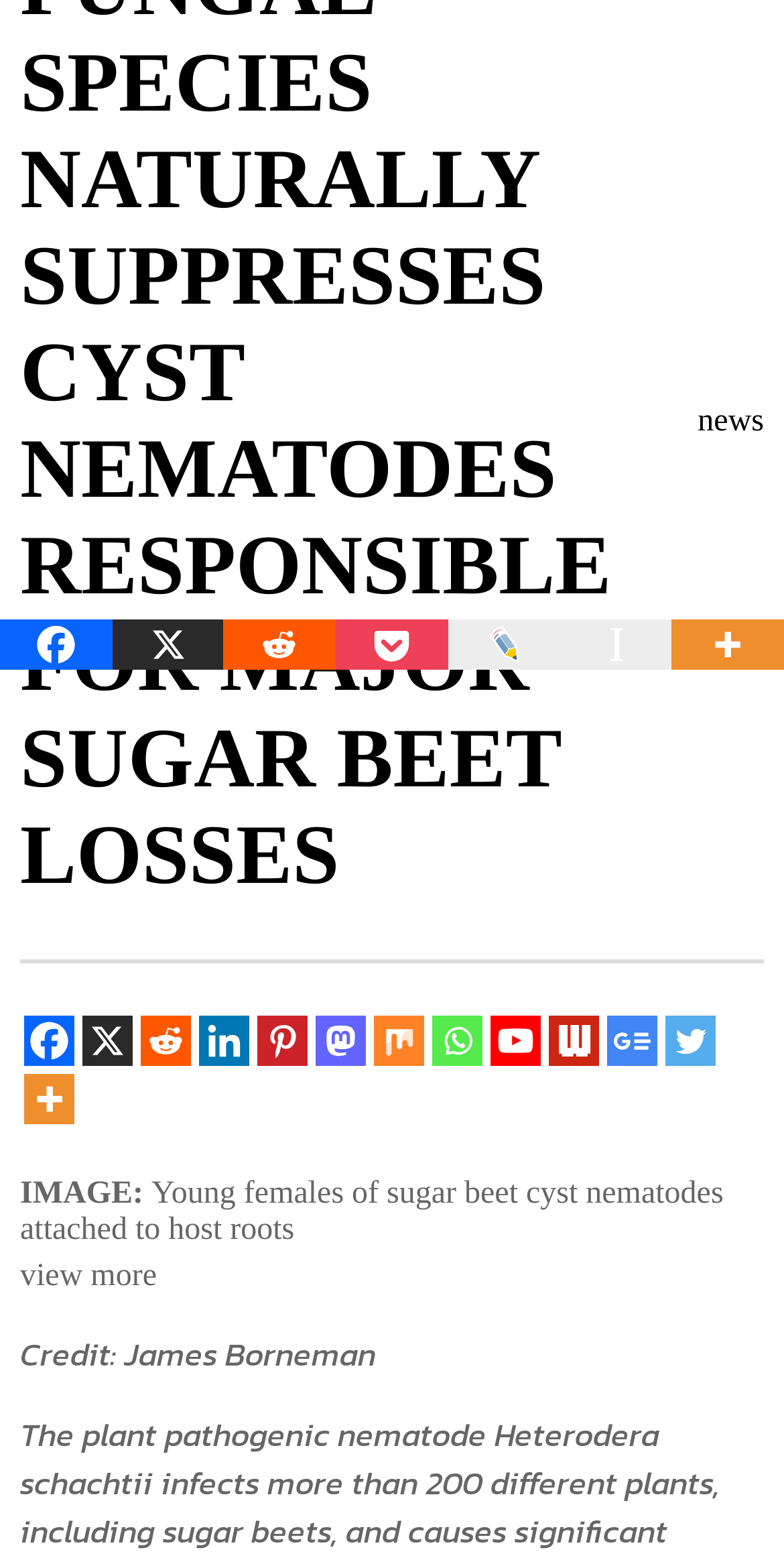Locate the bounding box of the user interface element based on this description: "aria-label="Live Journal" title="LiveJournal"".

[0.571, 0.397, 0.714, 0.429]